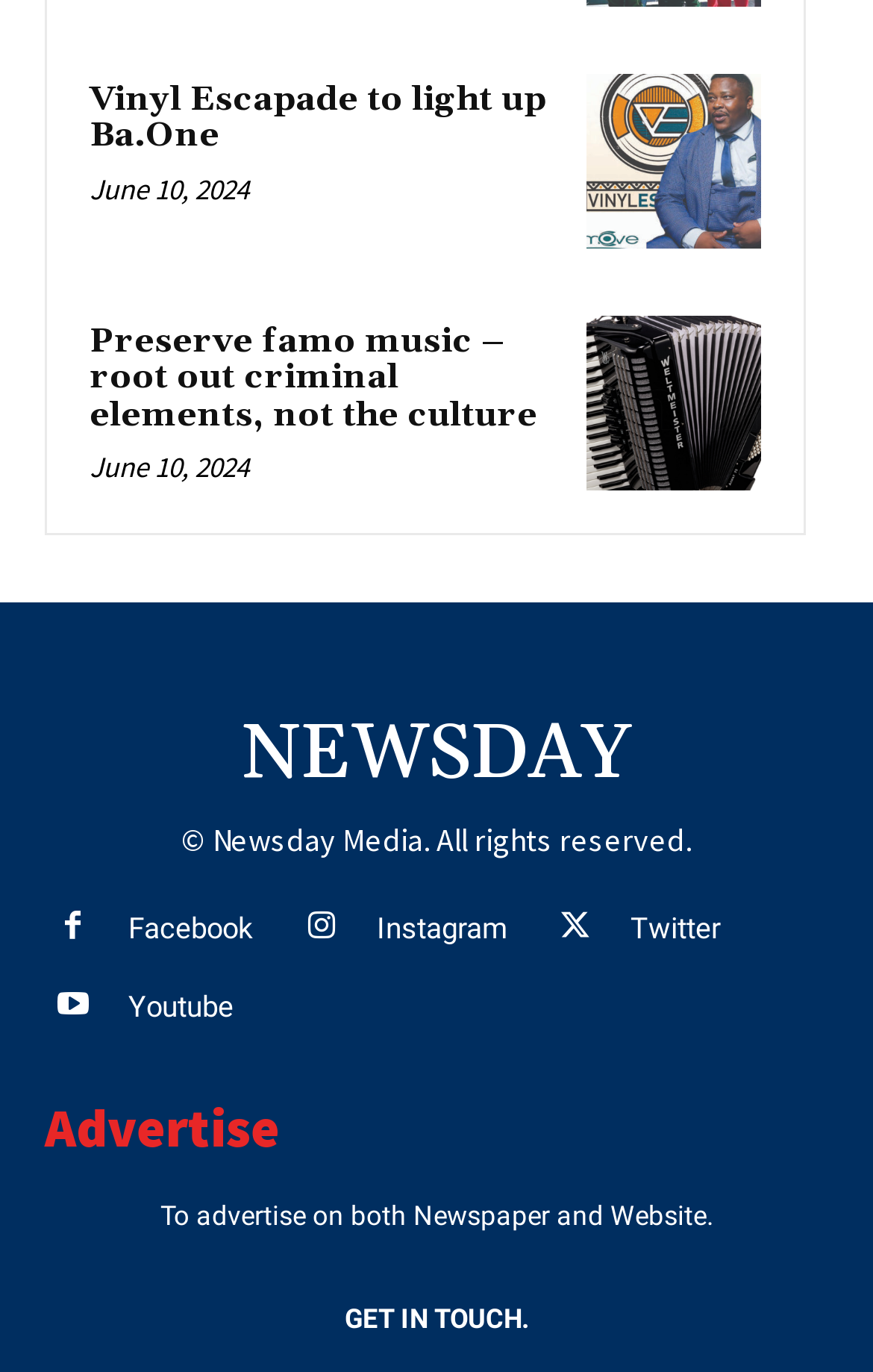Provide the bounding box coordinates of the area you need to click to execute the following instruction: "Click on 'Vinyl Escapade to light up Ba.One'".

[0.672, 0.054, 0.872, 0.181]